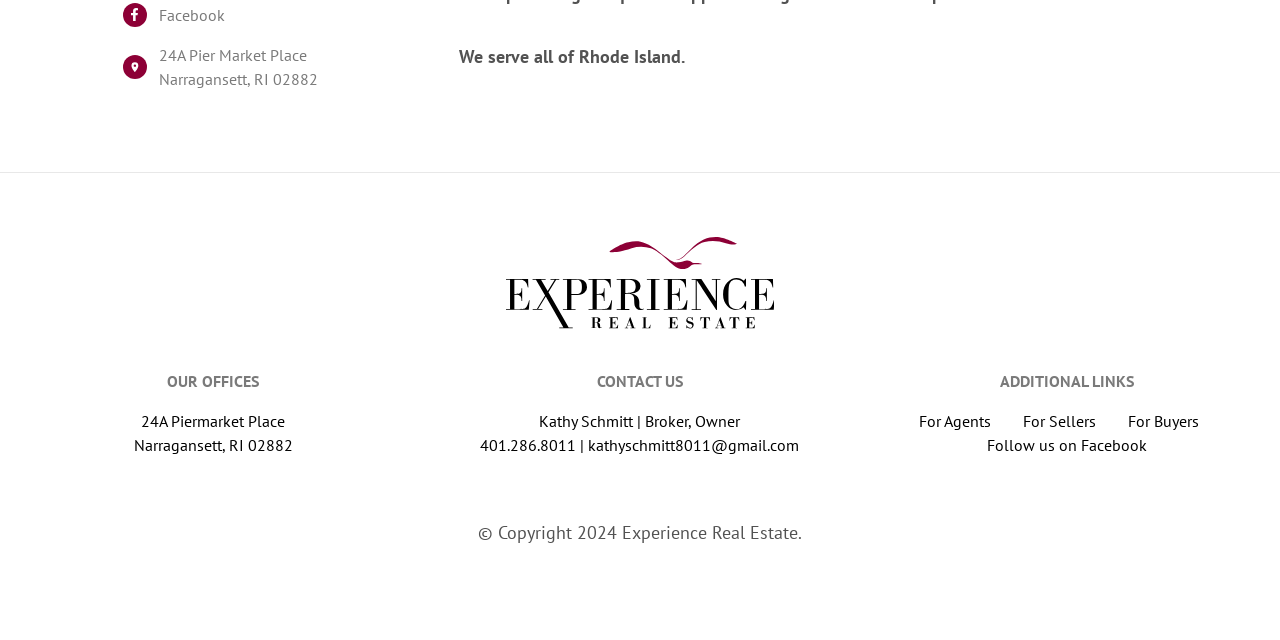Calculate the bounding box coordinates of the UI element given the description: "For Agents".

[0.718, 0.639, 0.786, 0.676]